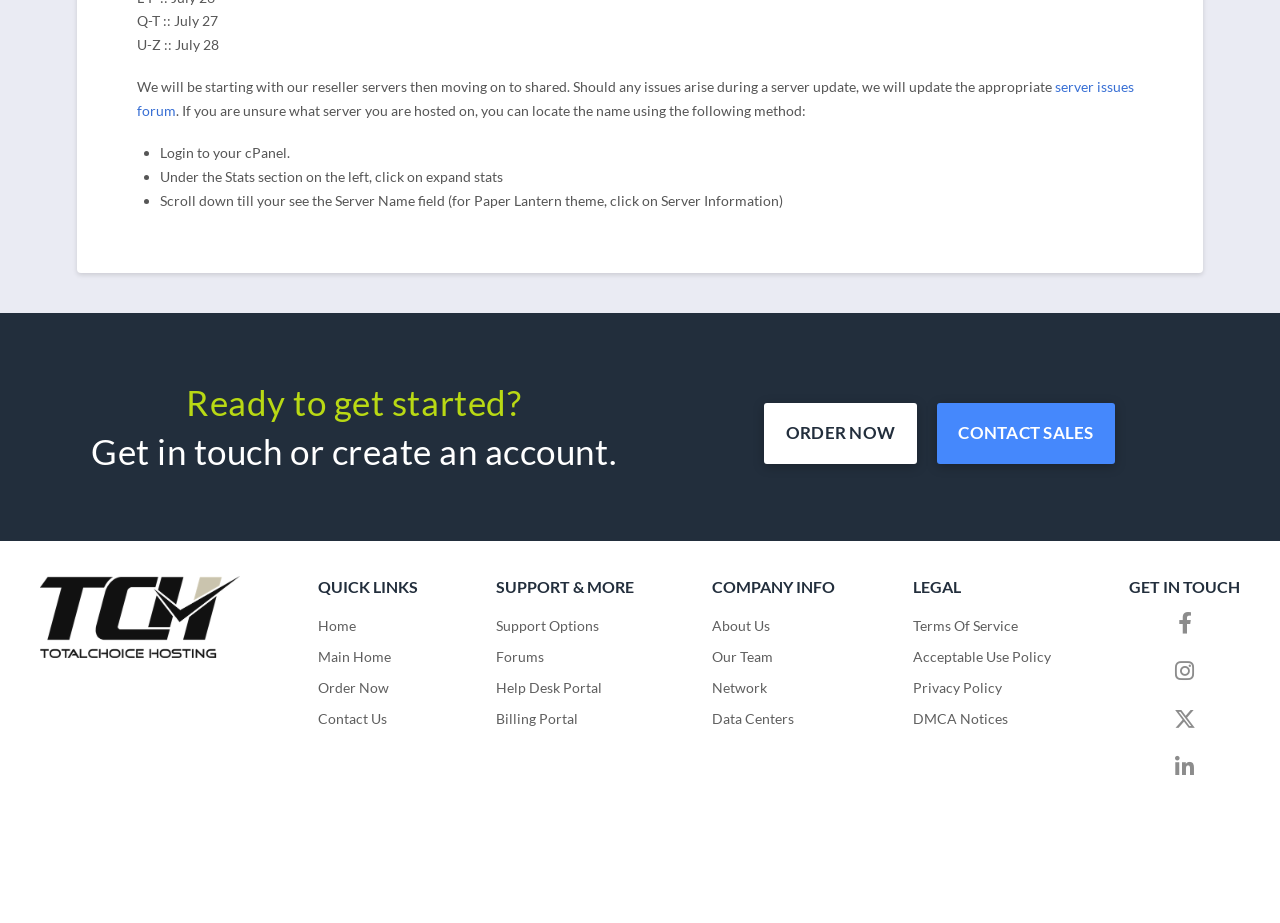Provide the bounding box coordinates of the UI element that matches the description: "Help Desk Portal".

[0.388, 0.733, 0.47, 0.756]